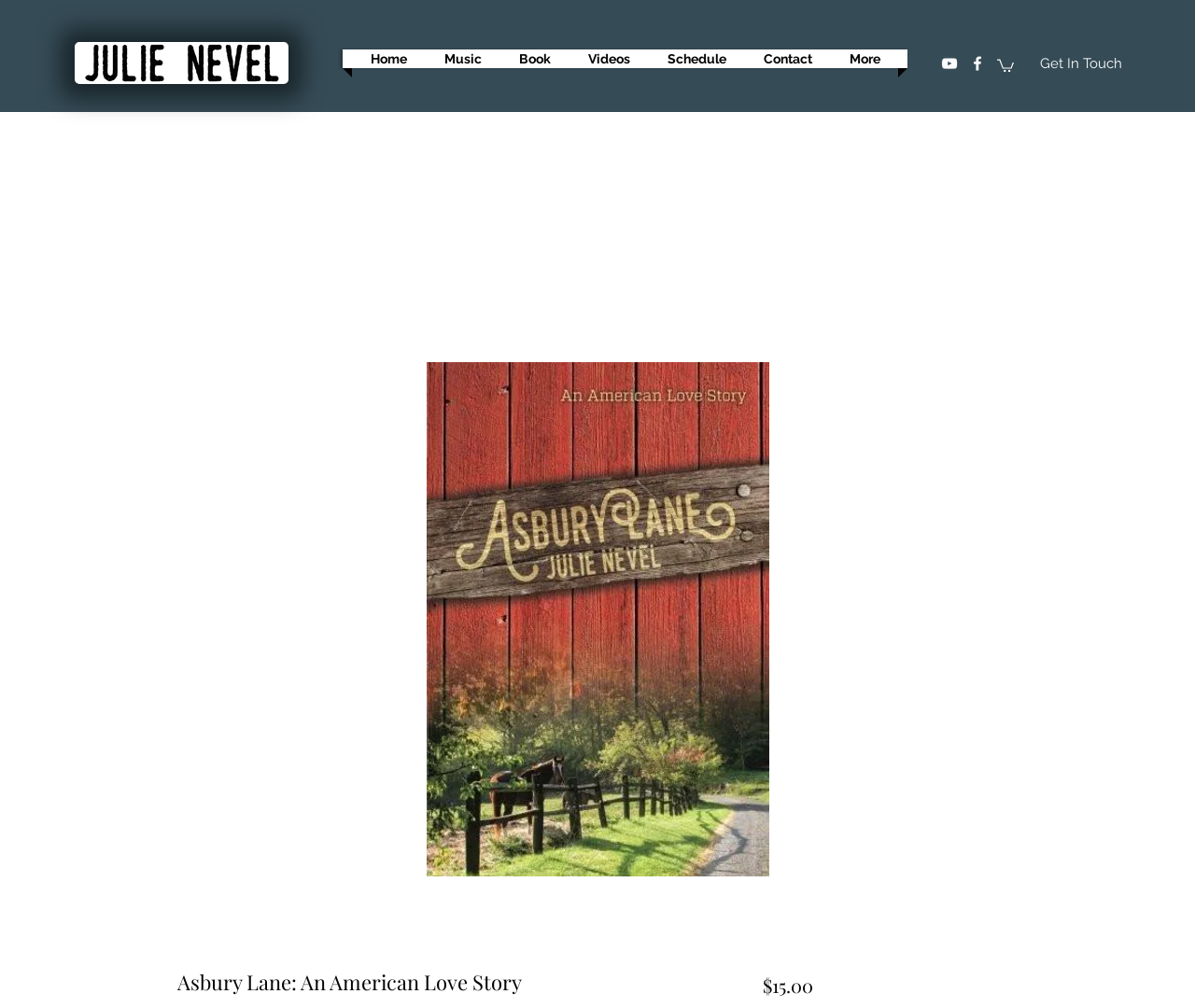Using the provided element description, identify the bounding box coordinates as (top-left x, top-left y, bottom-right x, bottom-right y). Ensure all values are between 0 and 1. Description: Videos

[0.48, 0.049, 0.539, 0.068]